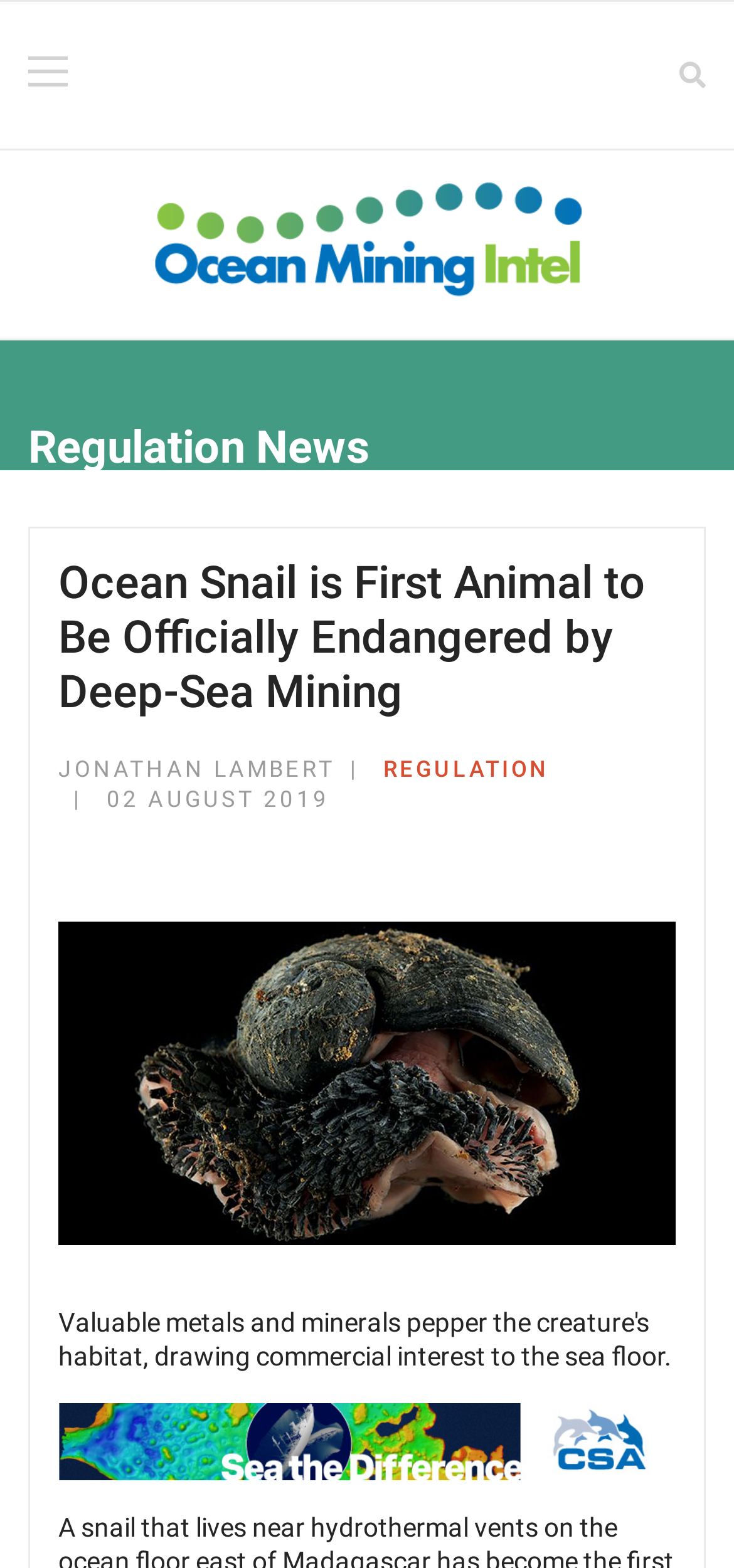Who is the author of this article?
From the screenshot, supply a one-word or short-phrase answer.

Jonathan Lambert